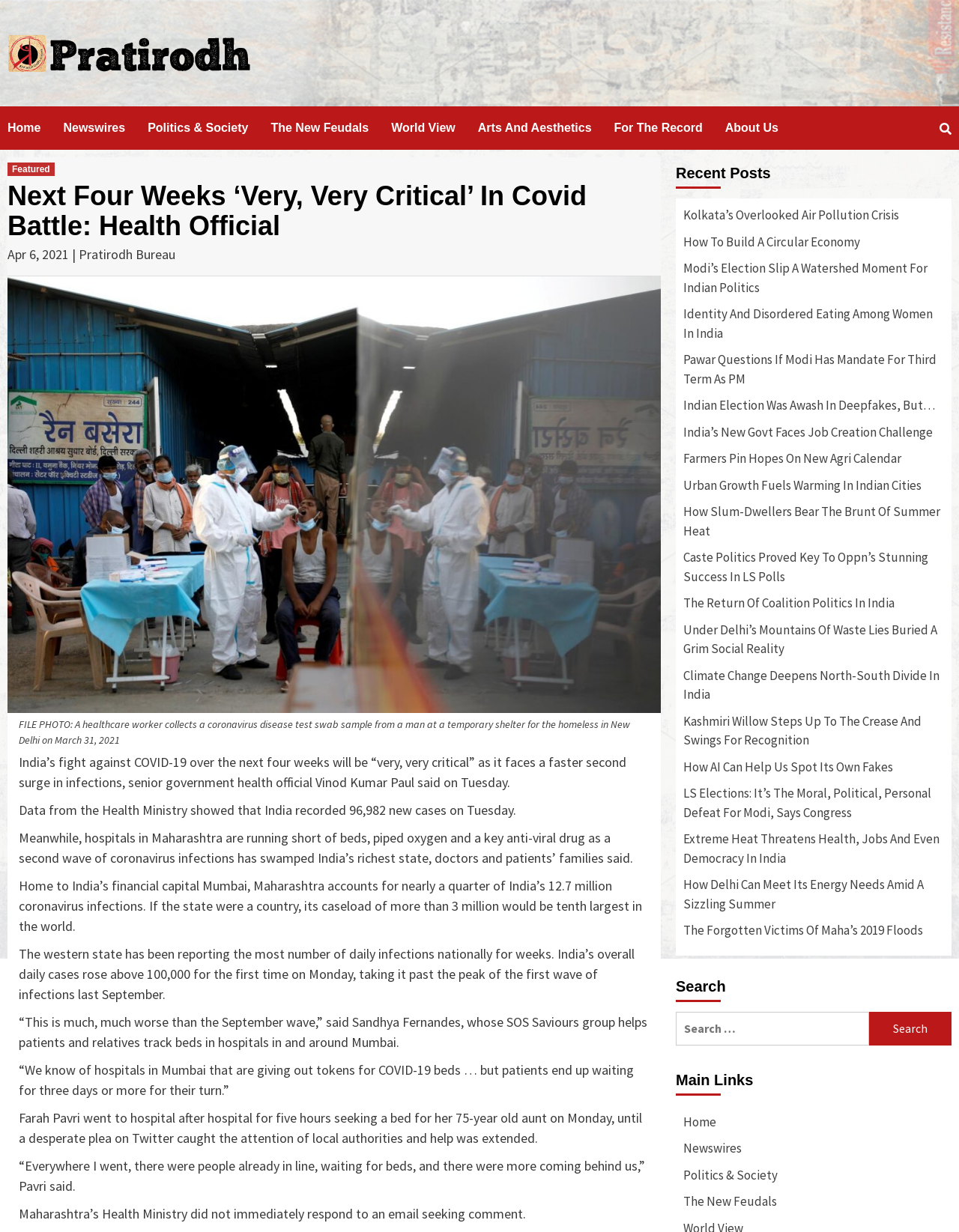Utilize the information from the image to answer the question in detail:
How many new cases of COVID-19 were recorded on Tuesday?

According to the data from the Health Ministry, India recorded 96,982 new cases of COVID-19 on Tuesday, as mentioned in the article.